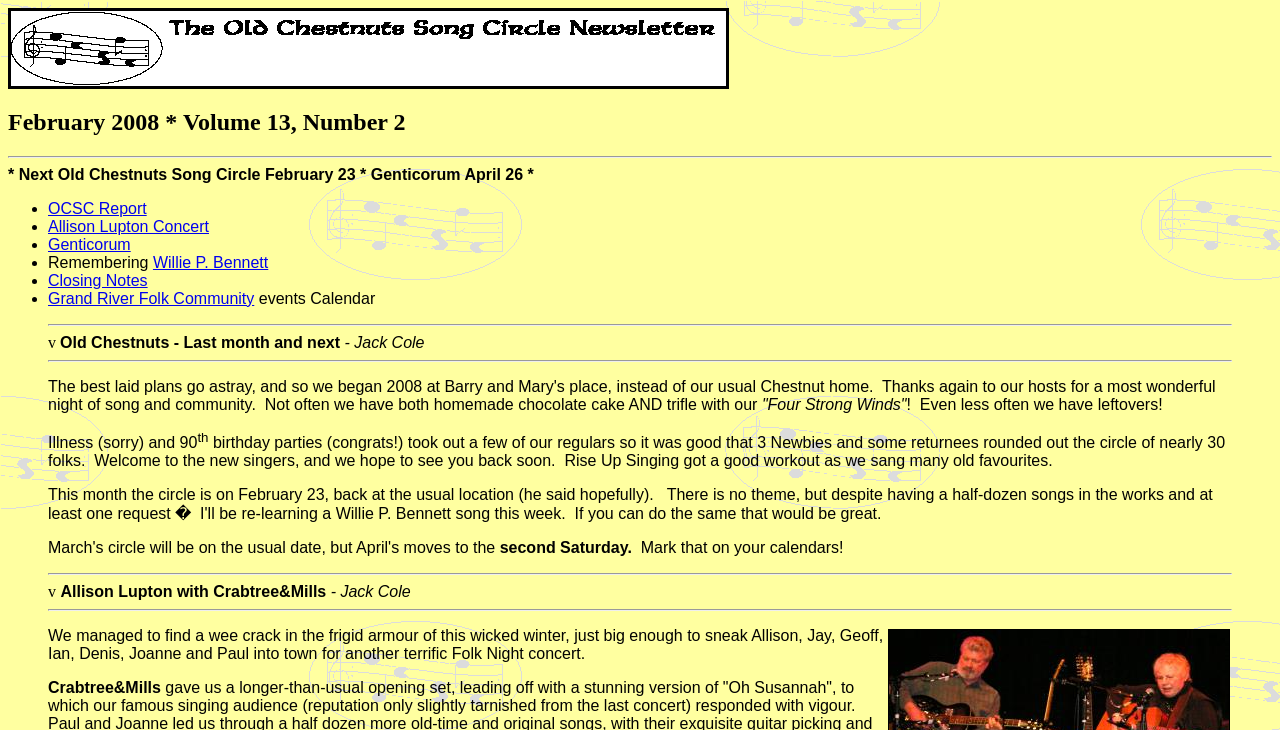What is the topic of the 'Rise Up Singing'?
Provide a detailed answer to the question, using the image to inform your response.

The text 'Rise Up Singing got a good workout as we sang many old favourites' implies that 'Rise Up Singing' is related to singing, possibly a songbook or a singing activity.